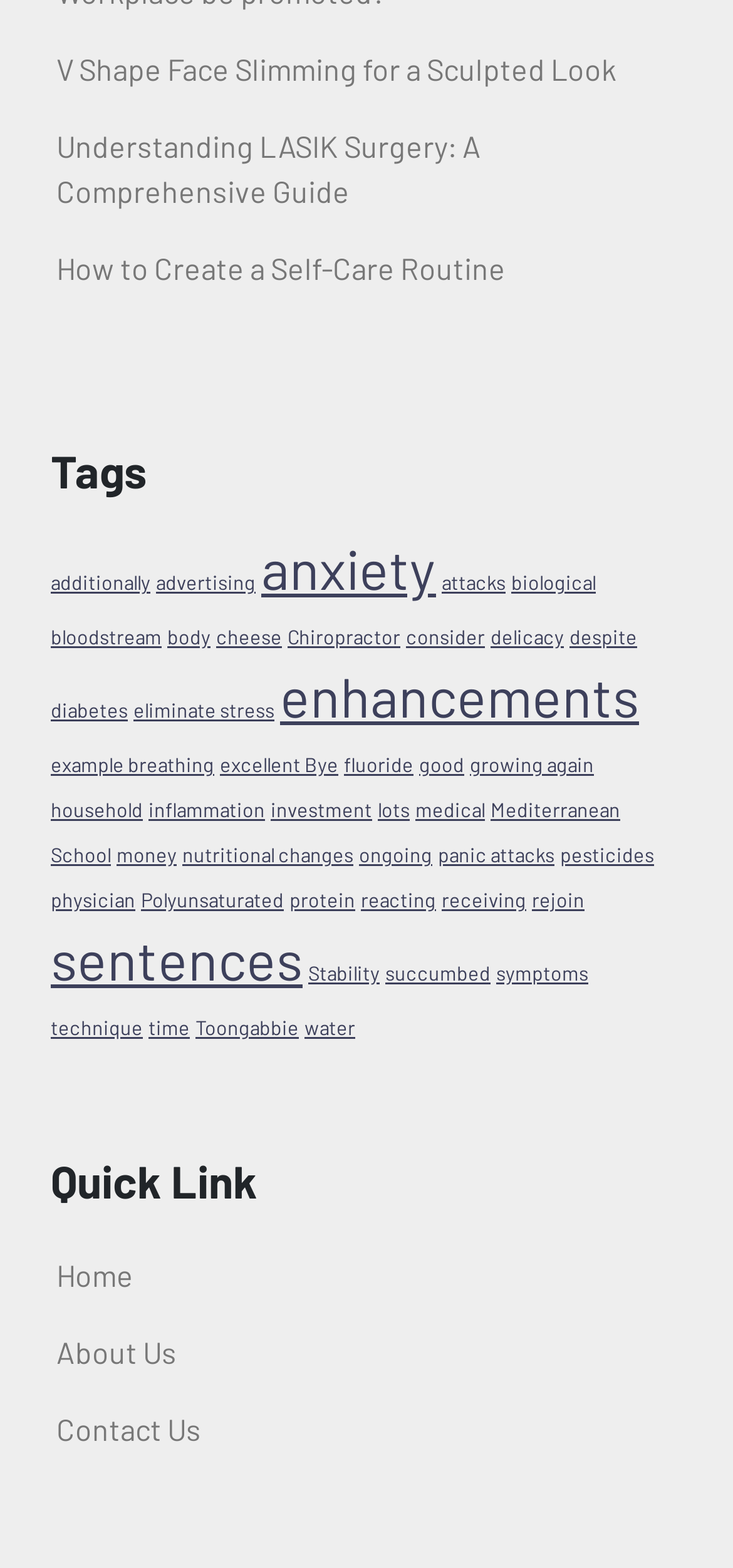Please find the bounding box for the UI component described as follows: "About Us".

[0.077, 0.851, 0.241, 0.874]